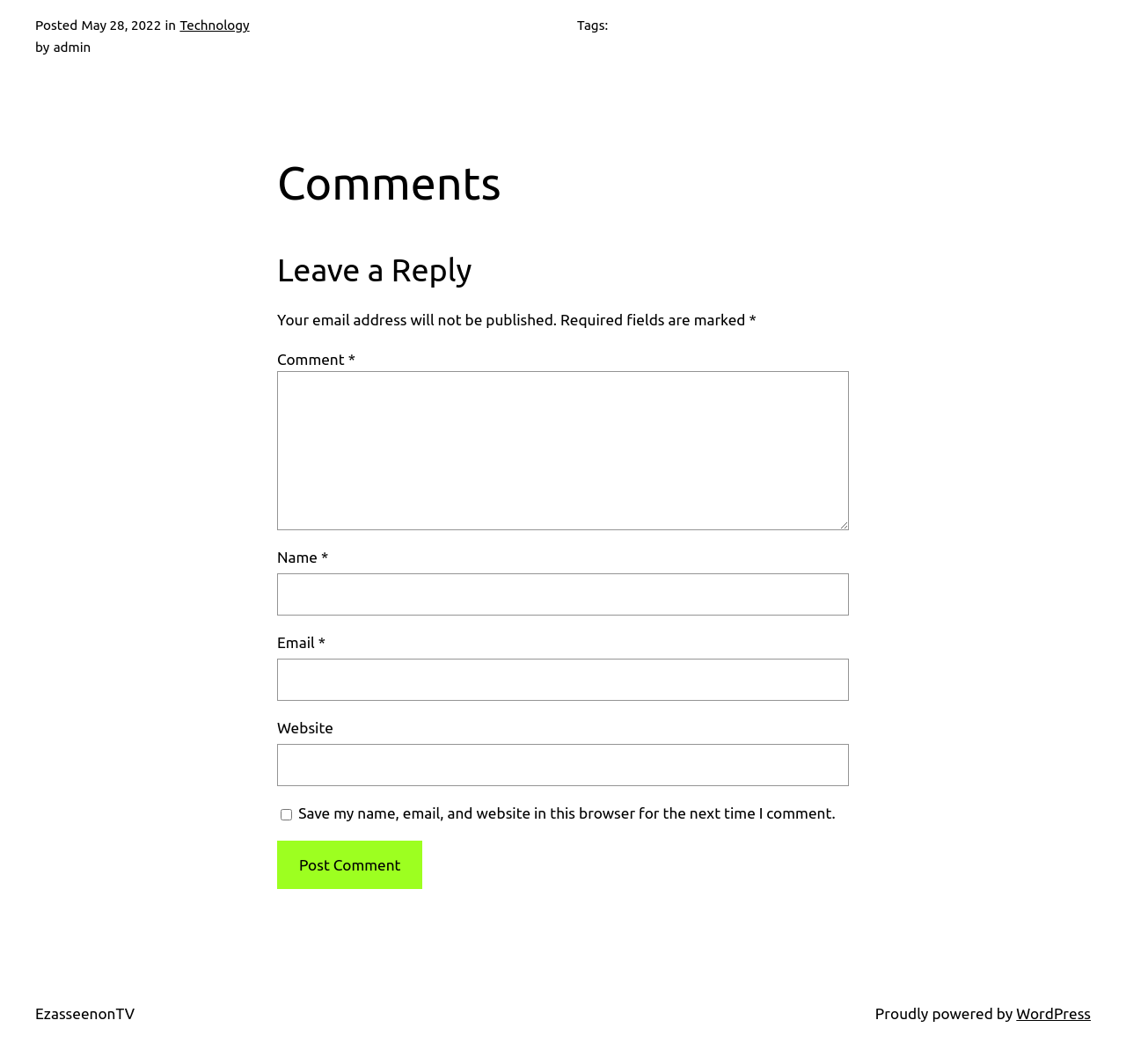What is the category of the post?
Please provide a comprehensive and detailed answer to the question.

The category of the post can be found in the top section of the webpage, where it says 'in Technology'.